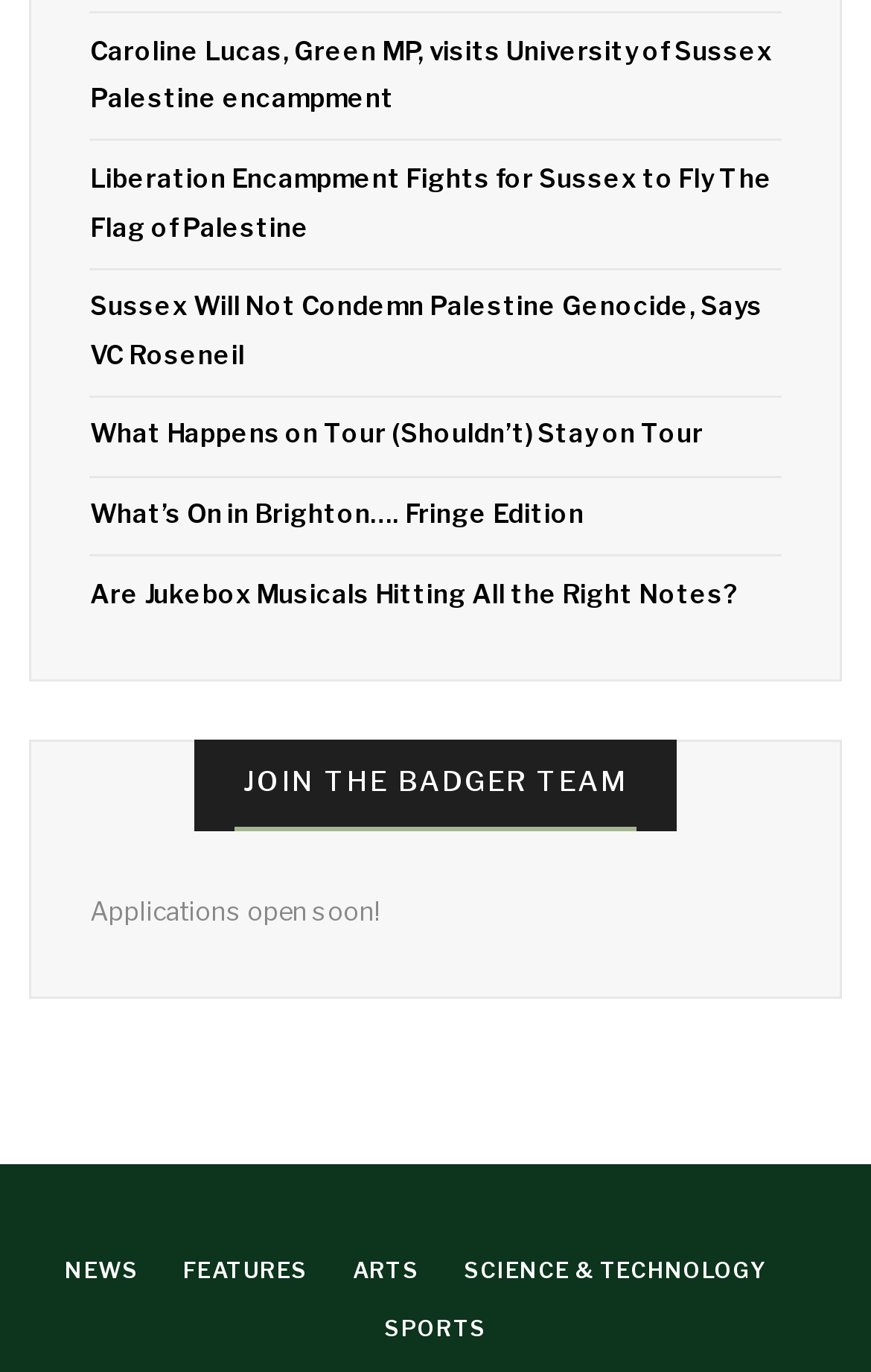How many categories are listed at the bottom of the page?
Based on the visual content, answer with a single word or a brief phrase.

5